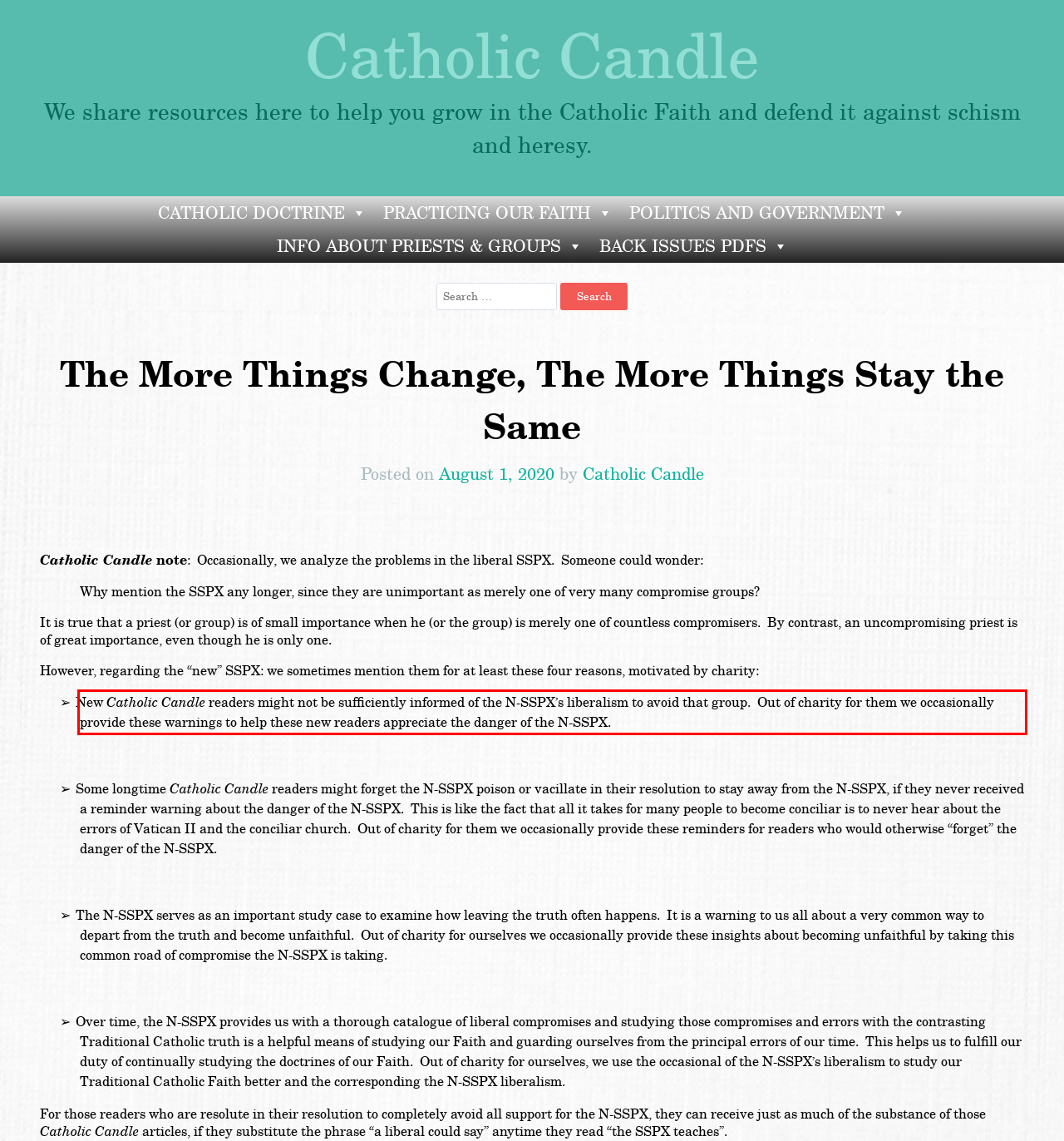Please identify and extract the text from the UI element that is surrounded by a red bounding box in the provided webpage screenshot.

➢ New Catholic Candle readers might not be sufficiently informed of the N-SSPX’s liberalism to avoid that group. Out of charity for them we occasionally provide these warnings to help these new readers appreciate the danger of the N-SSPX.